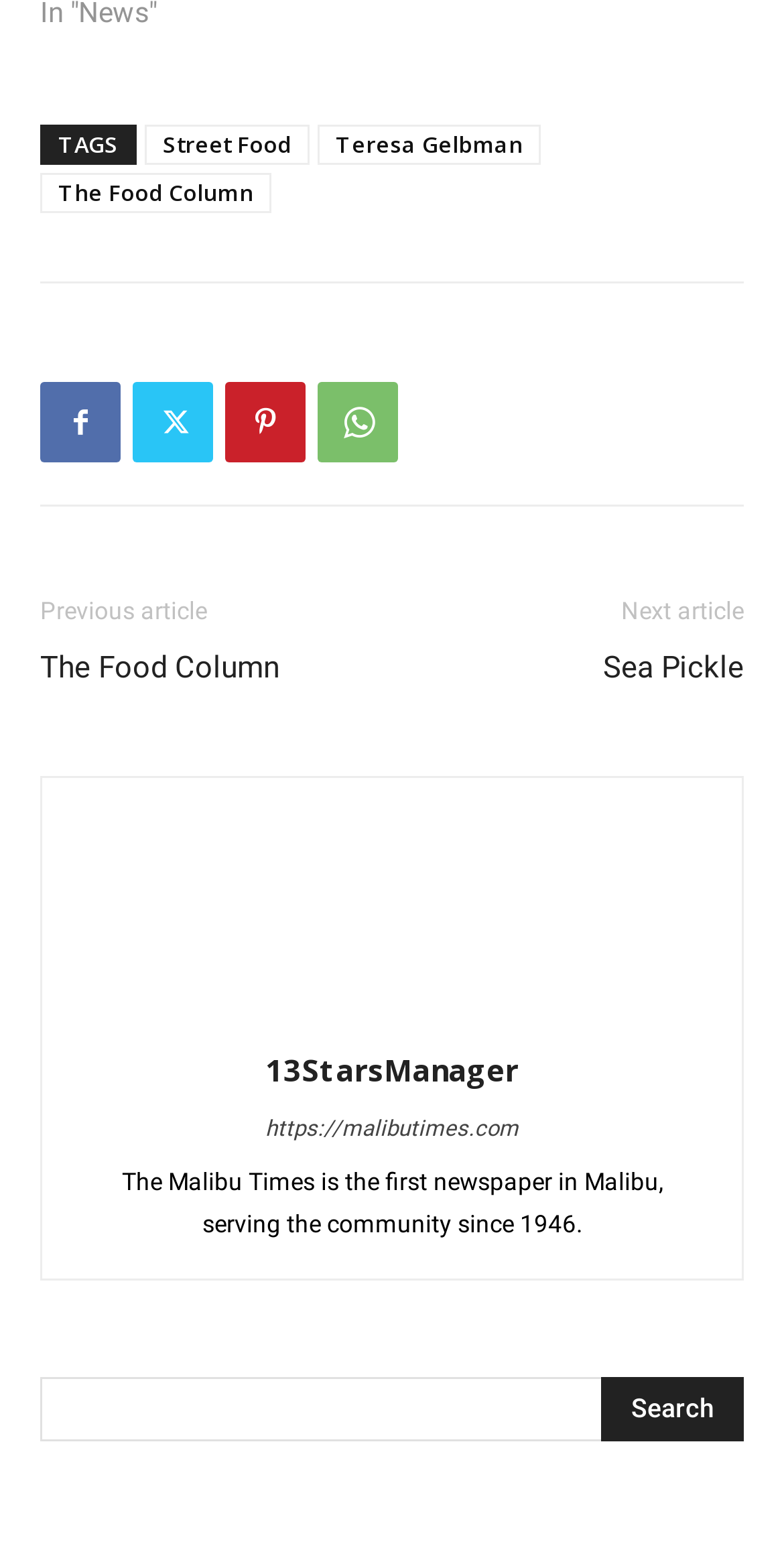How many social media links are there?
Respond to the question with a single word or phrase according to the image.

4